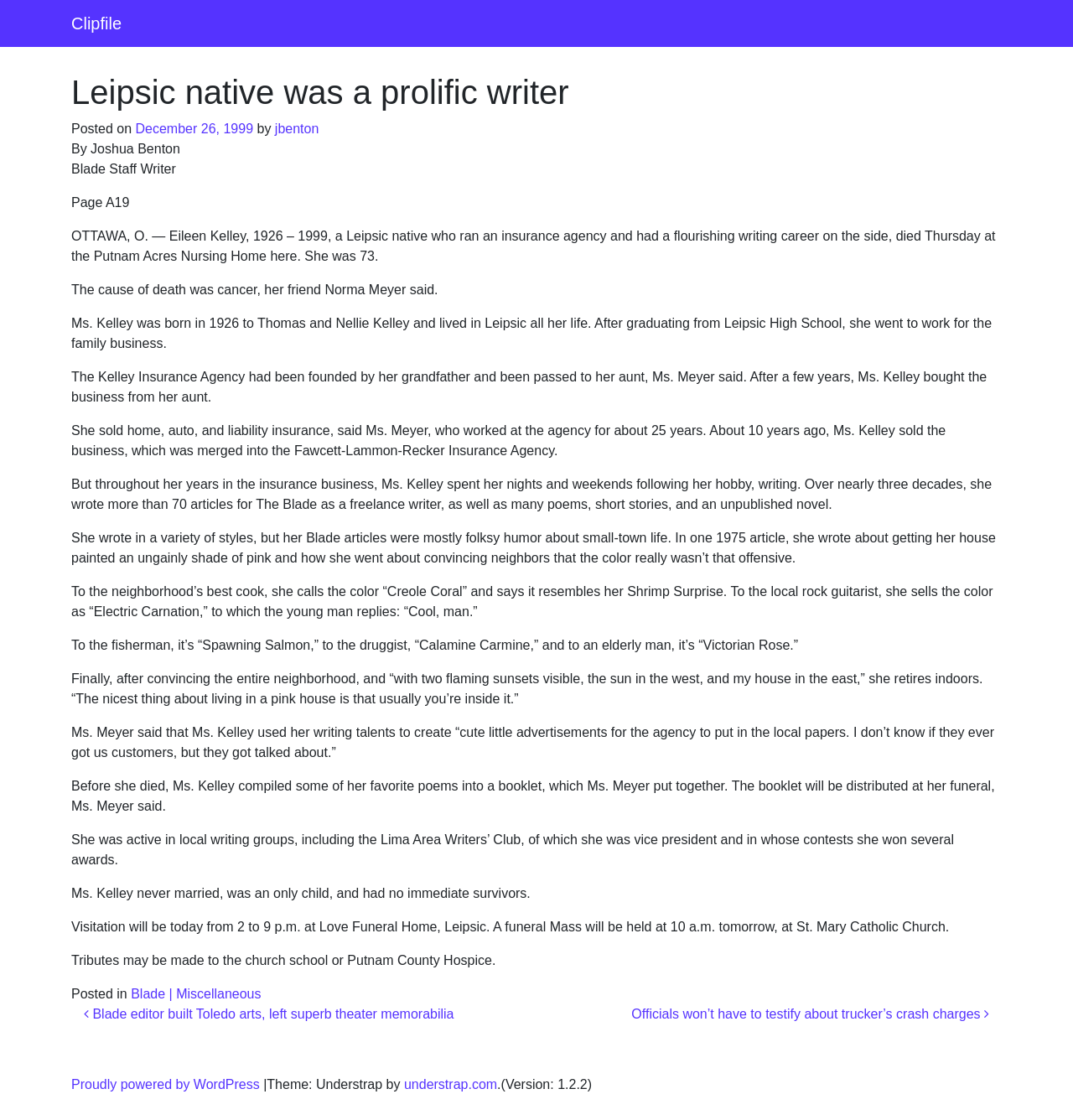Identify the bounding box coordinates of the section to be clicked to complete the task described by the following instruction: "Read the article by Joshua Benton". The coordinates should be four float numbers between 0 and 1, formatted as [left, top, right, bottom].

[0.066, 0.126, 0.168, 0.139]